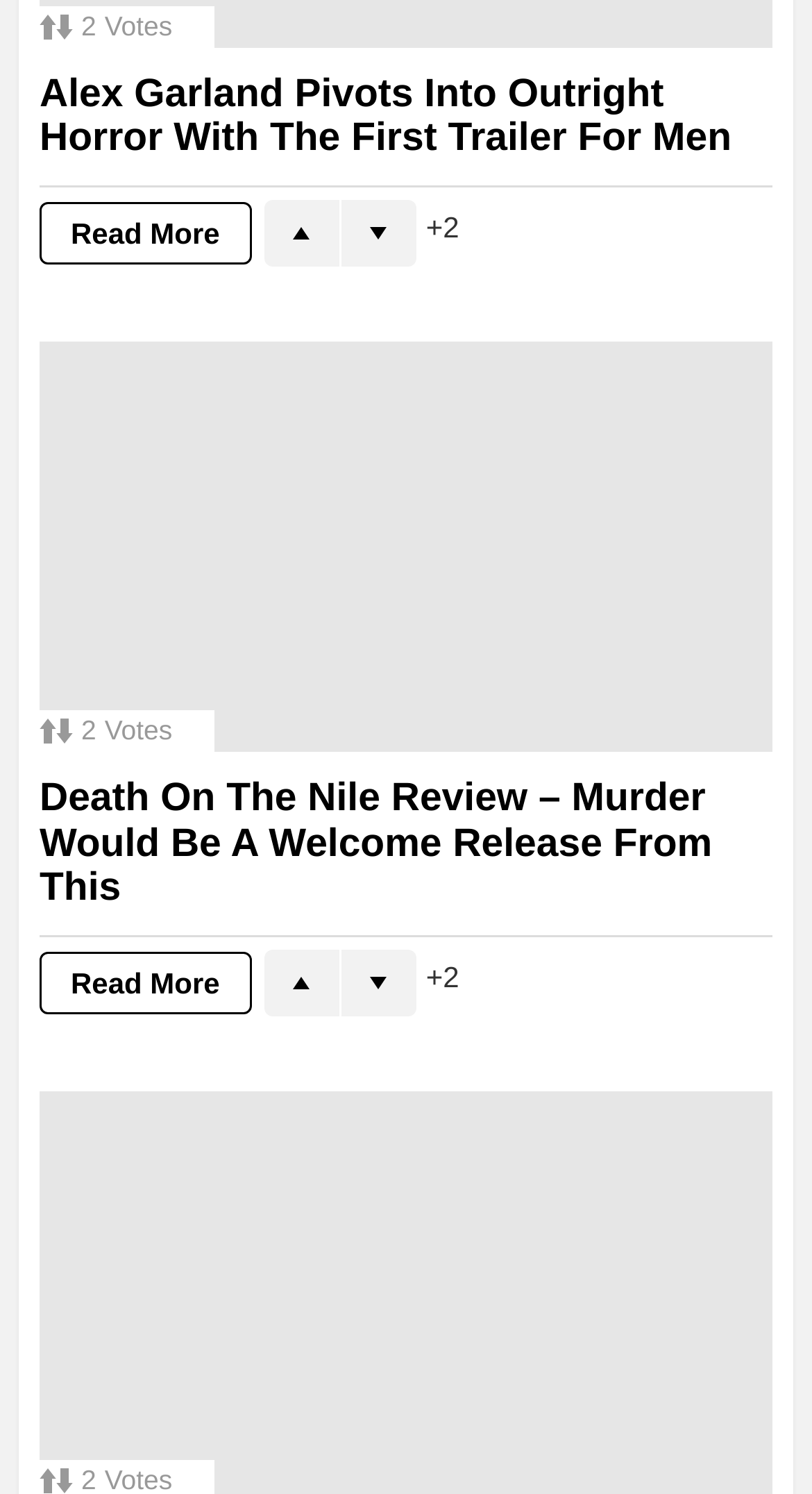Determine the bounding box coordinates of the clickable region to execute the instruction: "Read more about the Death On The Nile review". The coordinates should be four float numbers between 0 and 1, denoted as [left, top, right, bottom].

[0.049, 0.636, 0.309, 0.678]